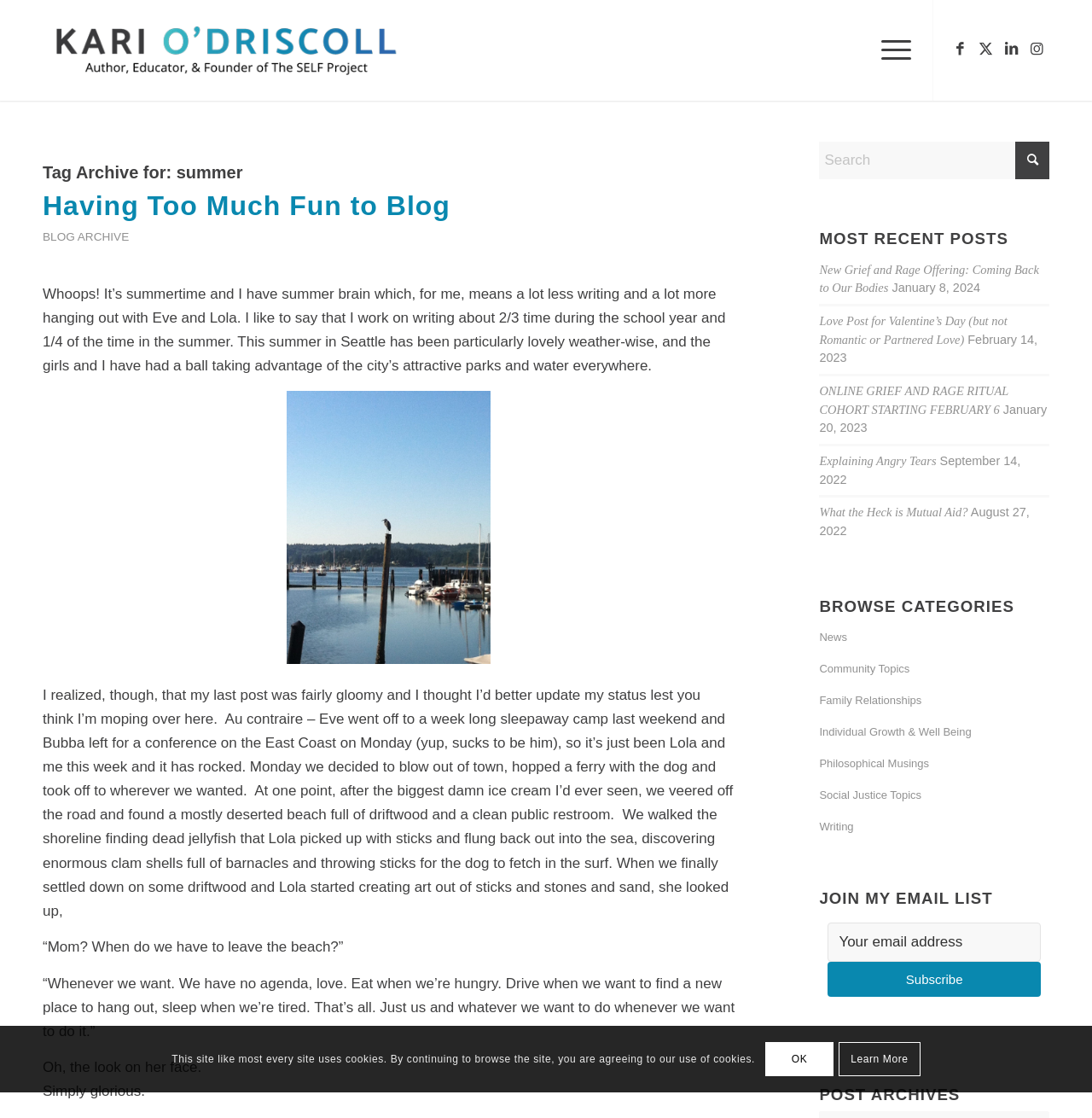Identify the bounding box coordinates of the section to be clicked to complete the task described by the following instruction: "Subscribe to the email list". The coordinates should be four float numbers between 0 and 1, formatted as [left, top, right, bottom].

[0.758, 0.86, 0.953, 0.892]